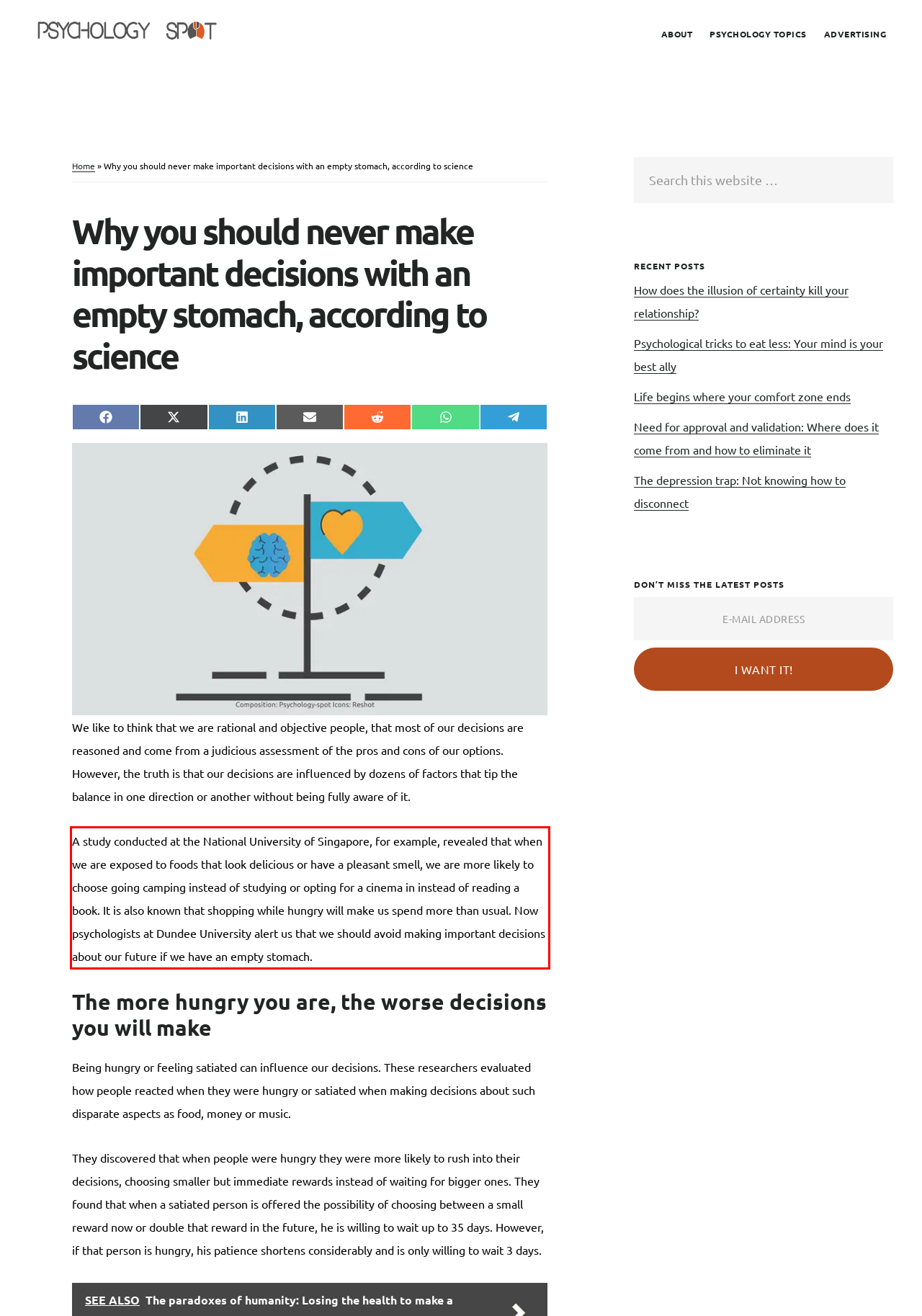There is a screenshot of a webpage with a red bounding box around a UI element. Please use OCR to extract the text within the red bounding box.

A study conducted at the National University of Singapore, for example, revealed that when we are exposed to foods that look delicious or have a pleasant smell, we are more likely to choose going camping instead of studying or opting for a cinema in instead of reading a book. It is also known that shopping while hungry will make us spend more than usual. Now psychologists at Dundee University alert us that we should avoid making important decisions about our future if we have an empty stomach.